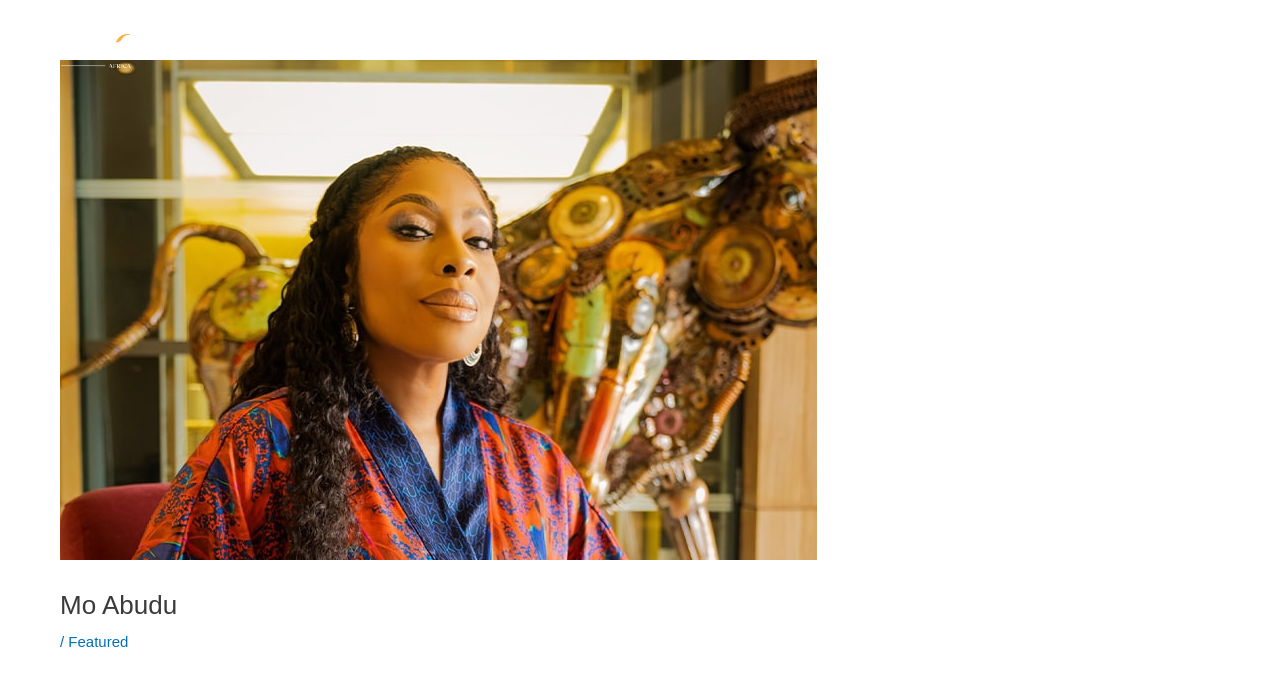What is the name of the person featured on this webpage?
From the image, respond using a single word or phrase.

Mo Abudu